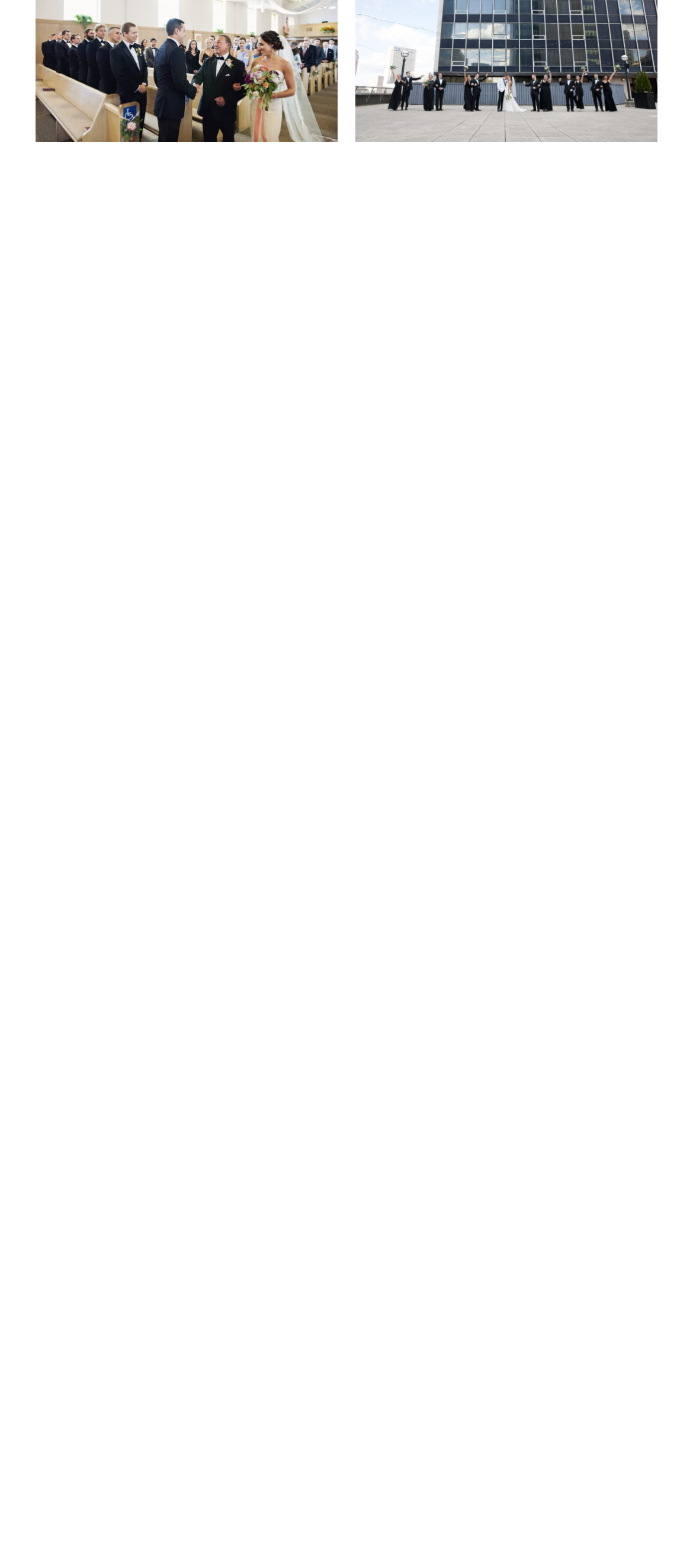What is the layout of the images on this webpage?
Kindly answer the question with as much detail as you can.

By examining the bounding box coordinates of the image elements, I observe that the images are arranged in a grid-like pattern, with two columns of images, suggesting a organized and visually appealing layout.